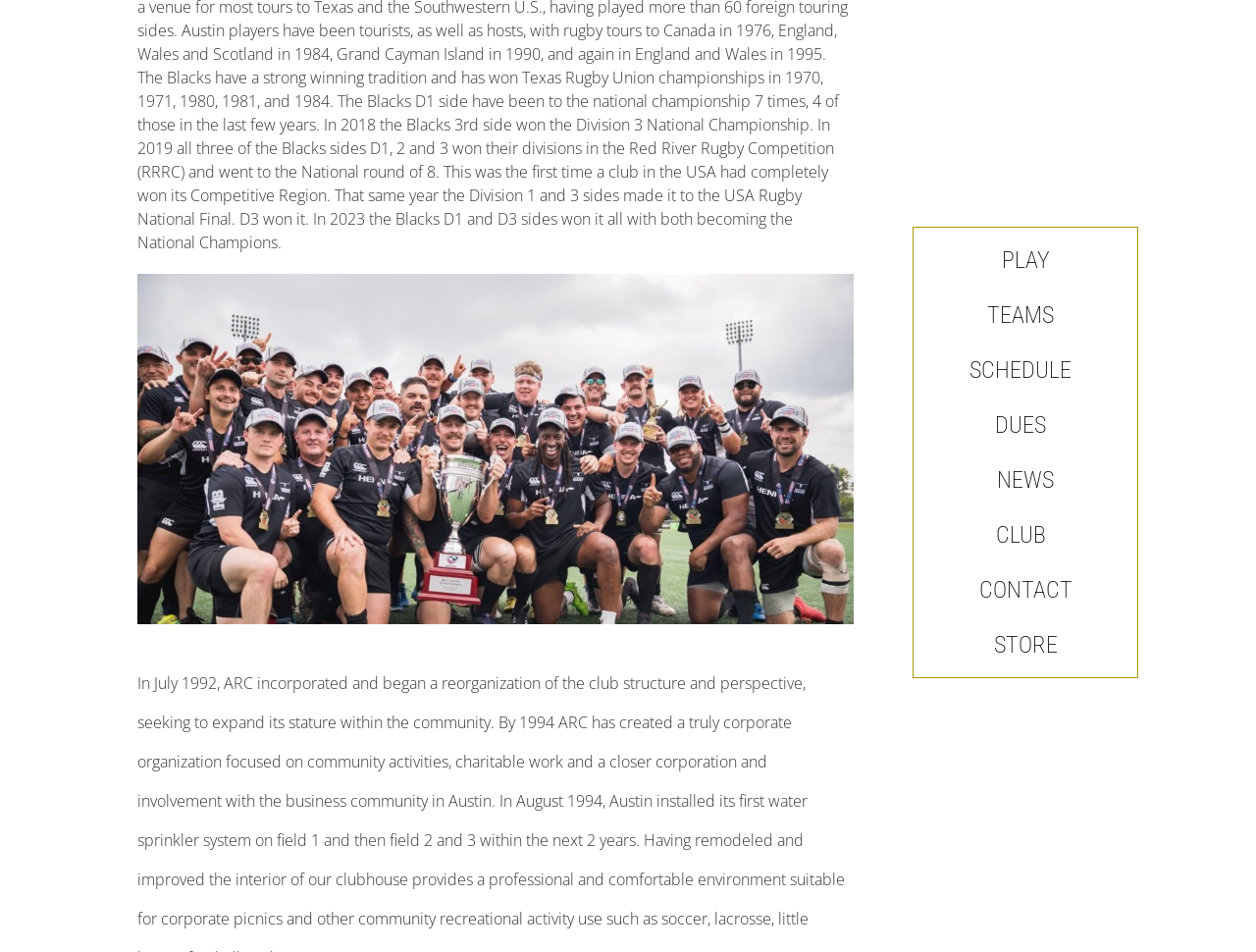Provide a short, one-word or phrase answer to the question below:
How many links are there in the menu?

8